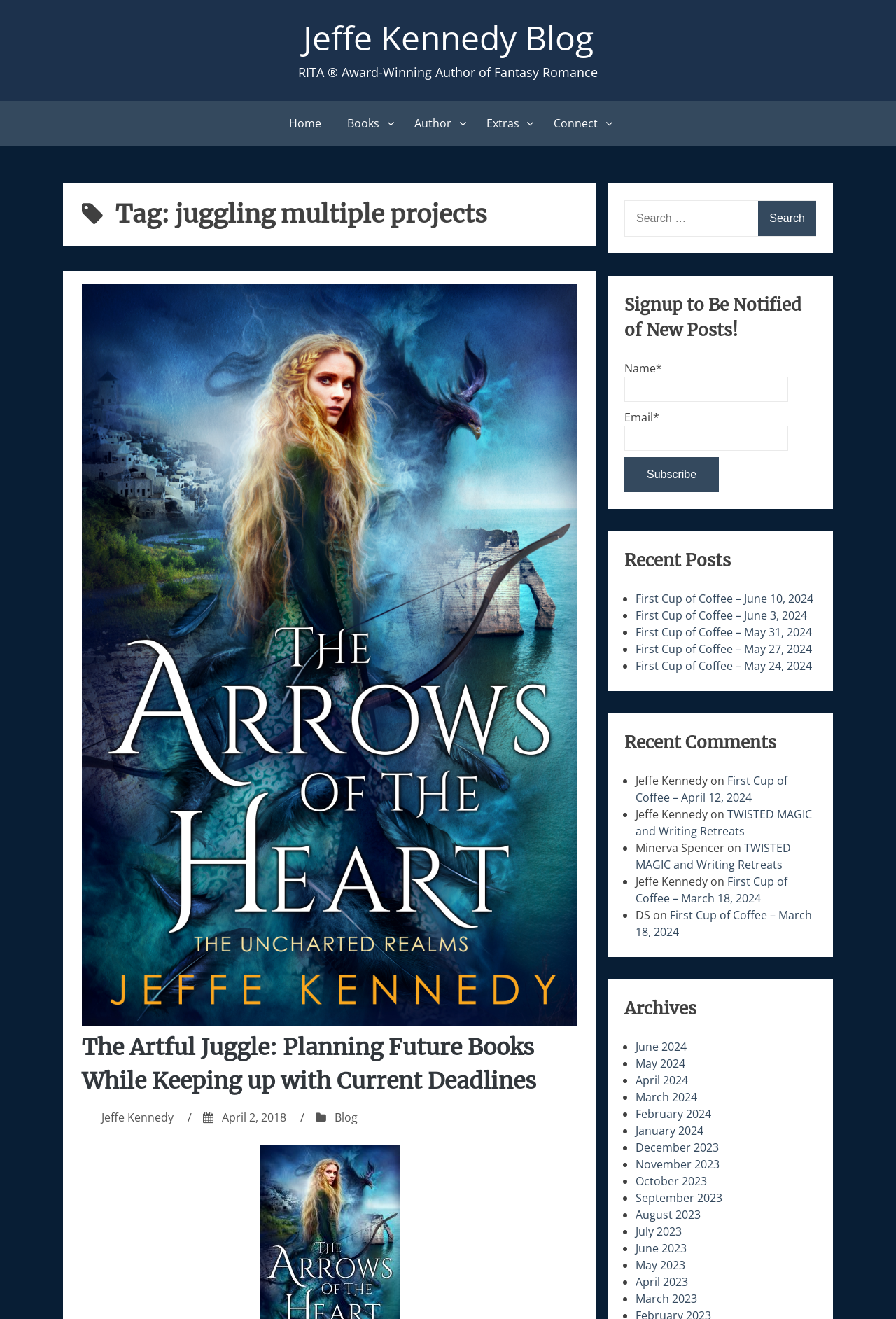Describe every aspect of the webpage comprehensively.

This webpage is a blog by Jeffe Kennedy, a RITA Award-Winning Author of Fantasy Romance. At the top, there is a navigation menu with links to "Home", "Books", "Author", "Extras", and "Connect". Below the navigation menu, there is a header section with a heading "Tag: juggling multiple projects" and an image of "The Arrows of the Heart". 

To the right of the image, there is a heading "The Artful Juggle: Planning Future Books While Keeping up with Current Deadlines" with a link to the same title. Below this heading, there is a link to "Jeffe Kennedy" and a date "April 2, 2018". 

On the right side of the page, there is a search box with a button labeled "Search". Below the search box, there is a section to sign up for notifications of new posts, with fields to enter name and email, and a "Subscribe" button.

Further down the page, there are sections for "Recent Posts", "Recent Comments", and "Archives". The "Recent Posts" section lists several links to recent blog posts, each with a bullet point. The "Recent Comments" section lists several comments, each with a bullet point, including the name of the commenter, the date, and a link to the post being commented on. The "Archives" section lists links to blog posts by month, from June 2024 to October 2023, each with a bullet point.